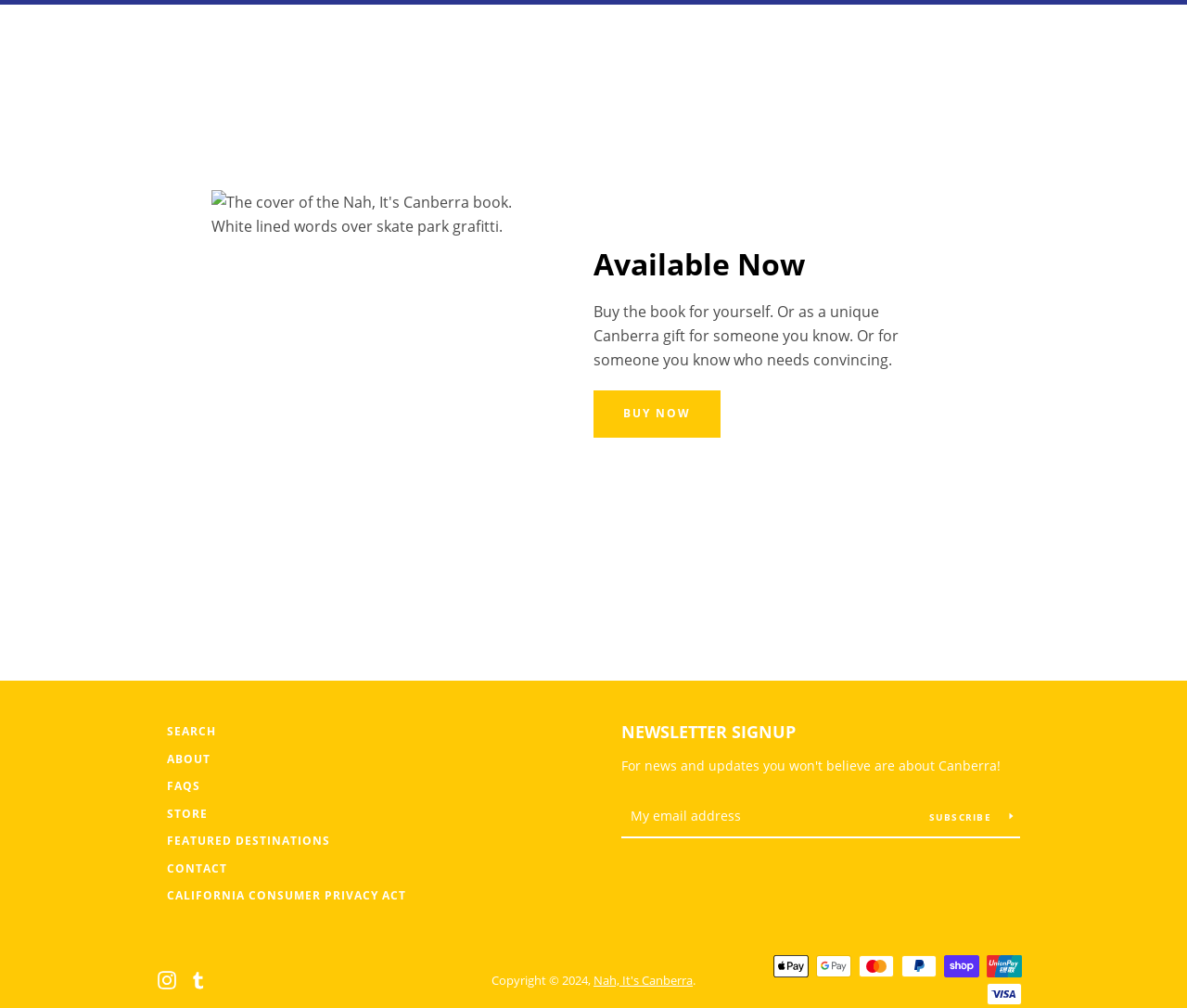Please determine the bounding box of the UI element that matches this description: Nah, It's Canberra. The coordinates should be given as (top-left x, top-left y, bottom-right x, bottom-right y), with all values between 0 and 1.

[0.5, 0.964, 0.584, 0.98]